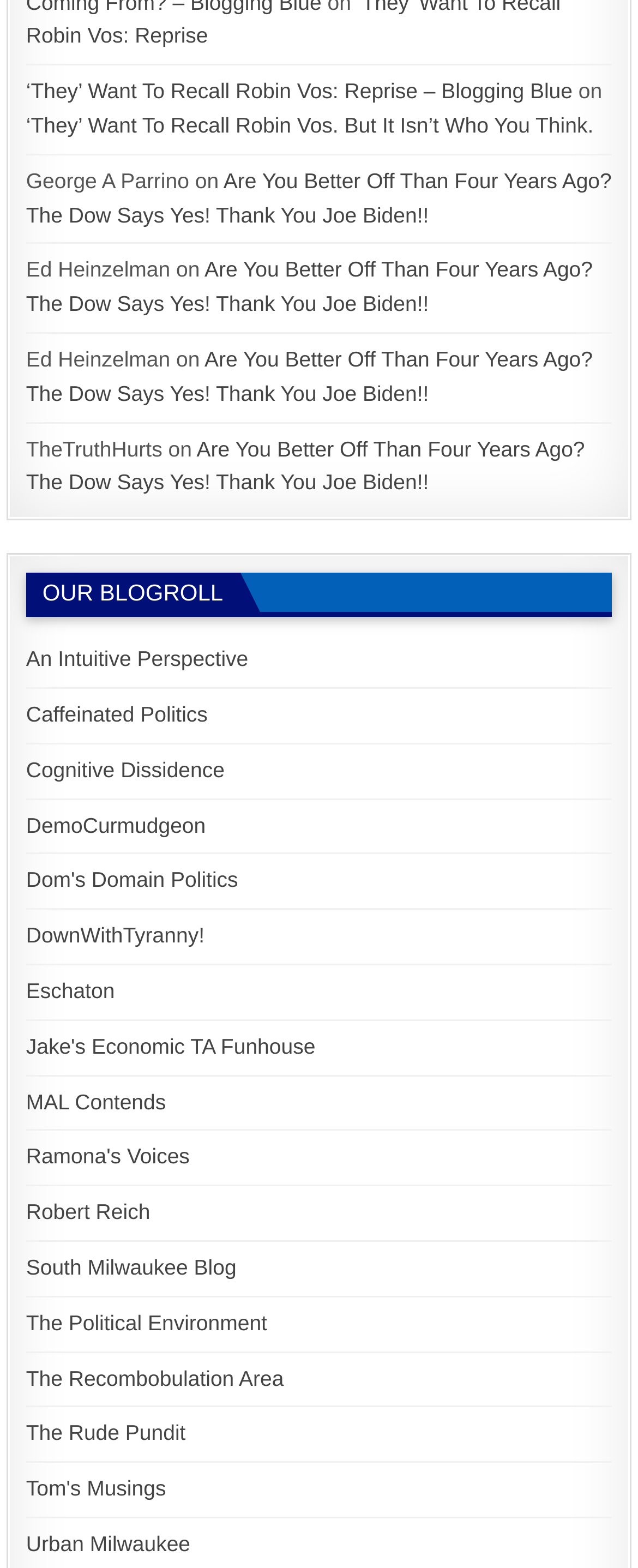What is the name of the first blog post?
Refer to the image and answer the question using a single word or phrase.

They Want To Recall Robin Vos